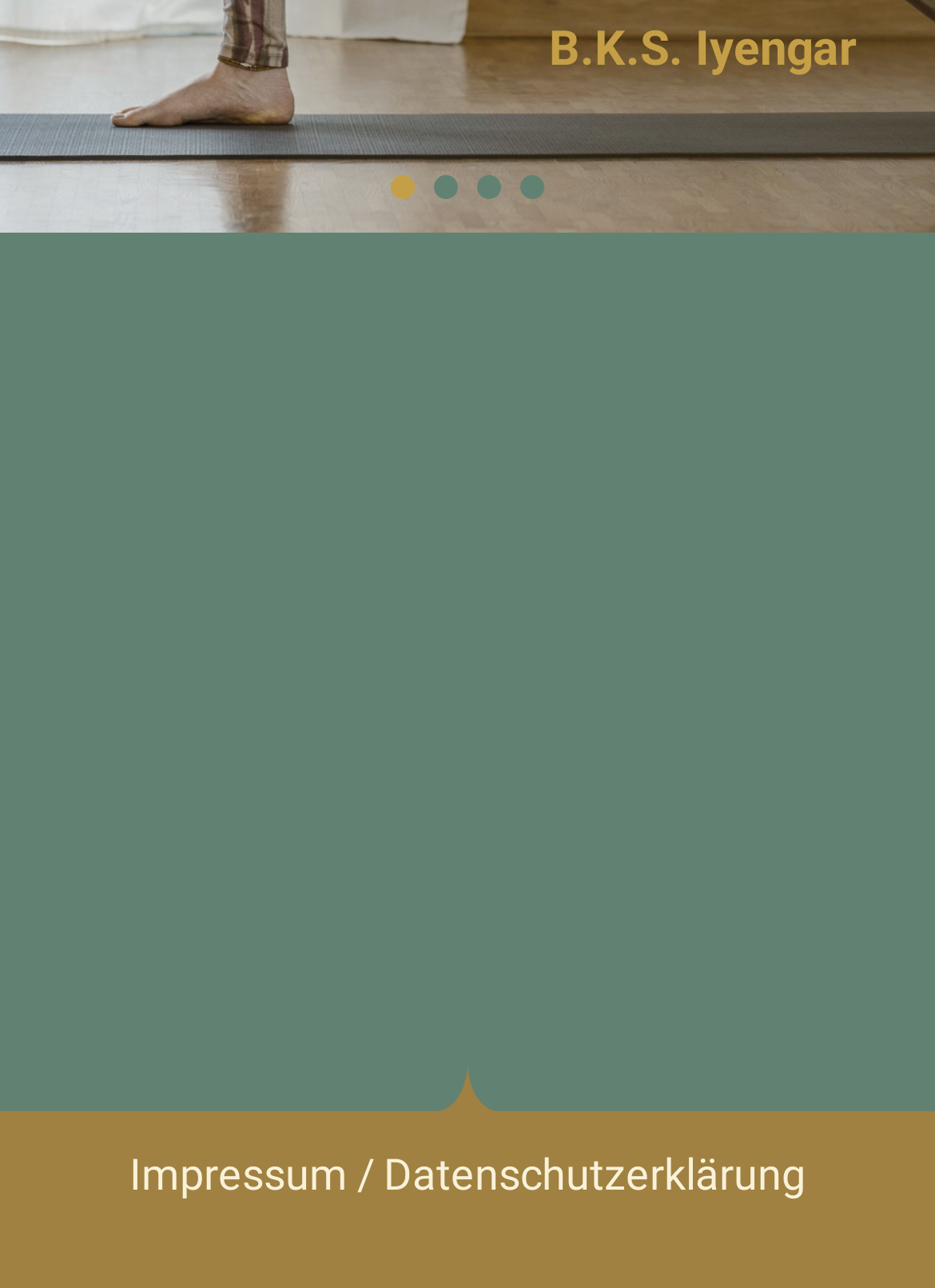Who is the person mentioned on the webpage?
Please provide a single word or phrase in response based on the screenshot.

B.K.S. Iyengar